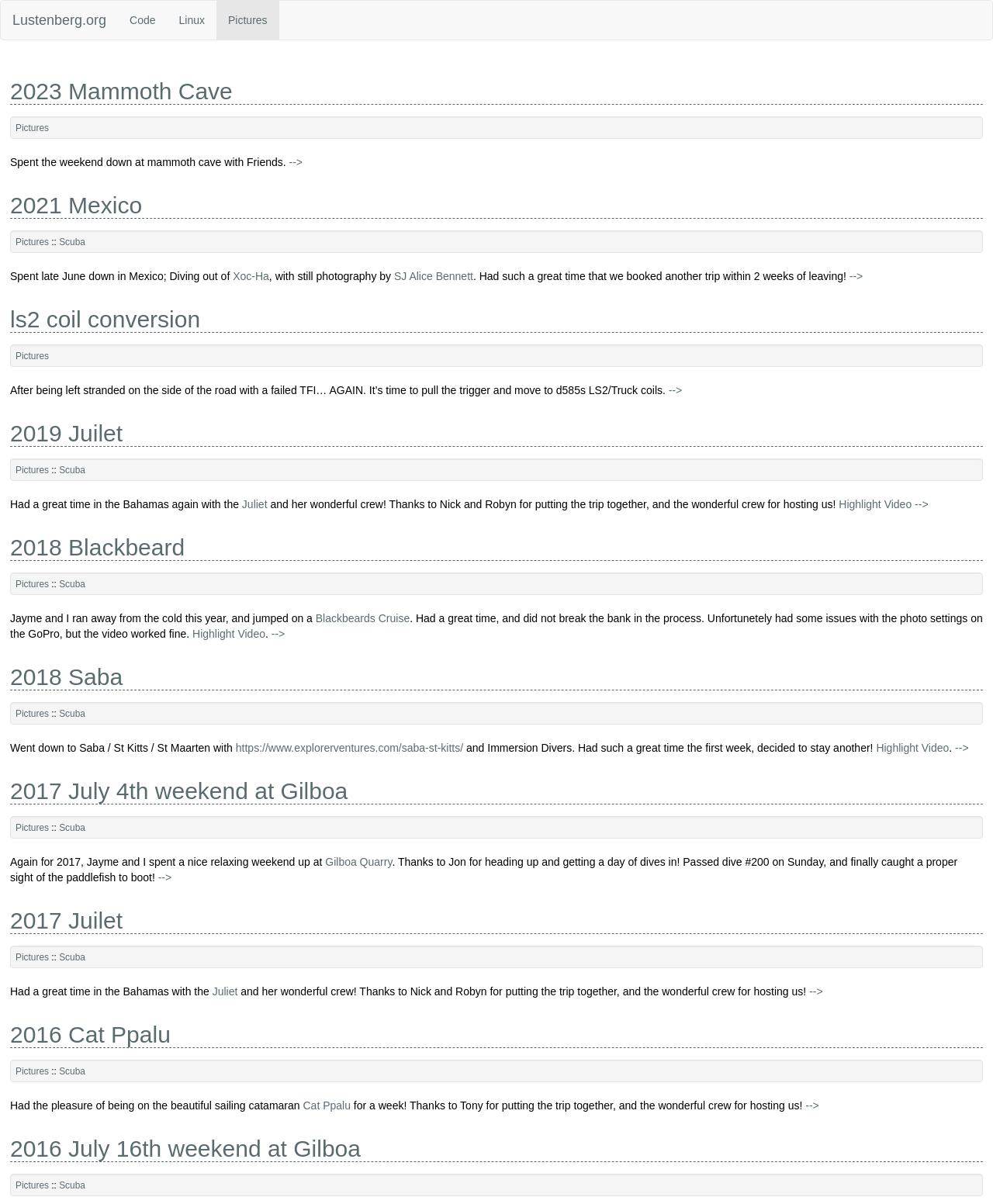Refer to the screenshot and answer the following question in detail:
What is the website about?

Based on the webpage content, it appears to be a personal website sharing experiences and stories about travels, scuba diving, and other activities.